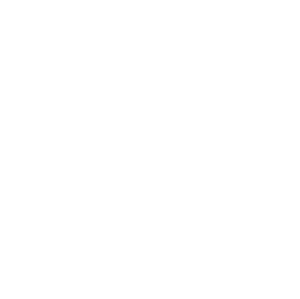Respond to the question below with a single word or phrase:
What is the purpose of the wooden handle?

Comfort and grip